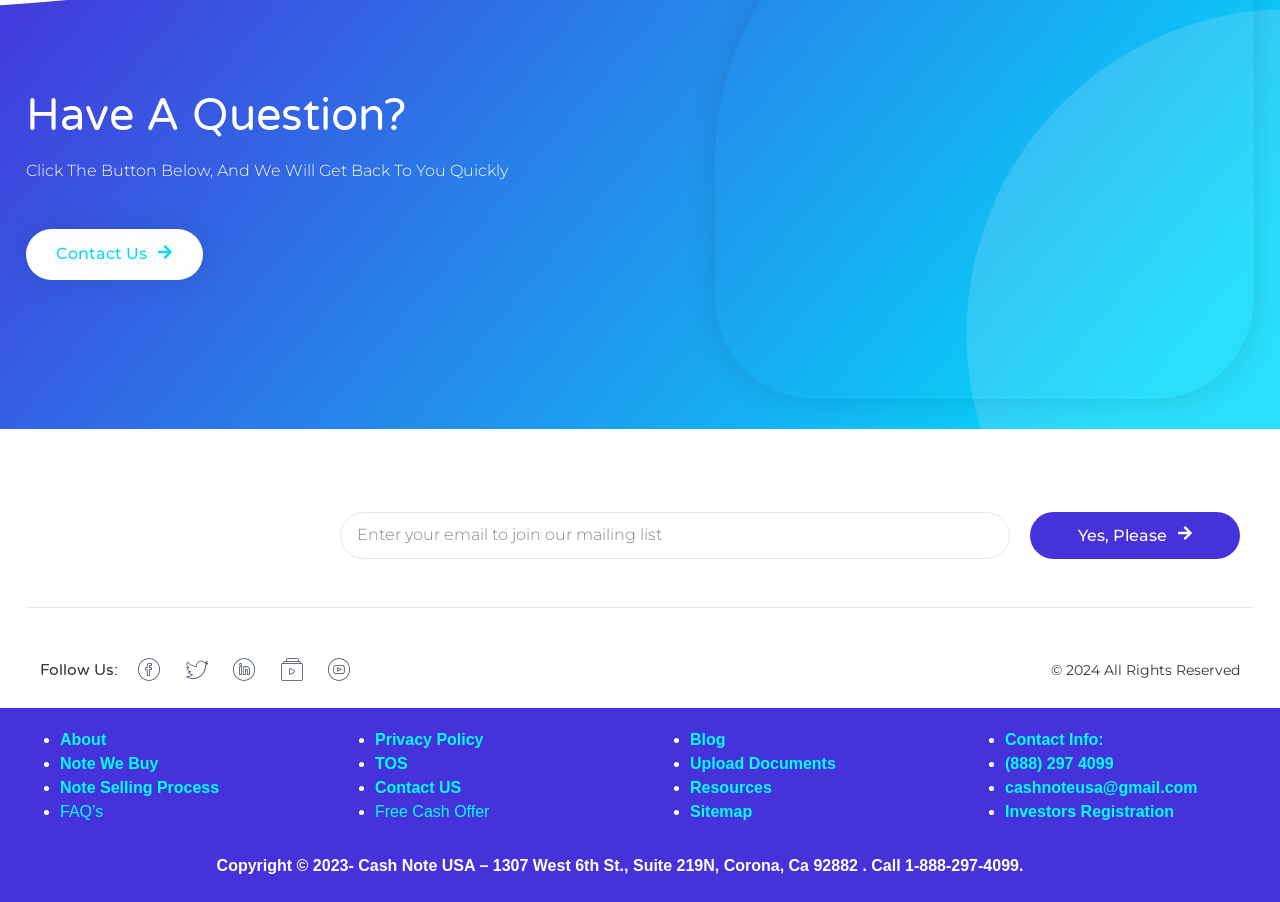Identify the coordinates of the bounding box for the element described below: "Contact US". Return the coordinates as four float numbers between 0 and 1: [left, top, right, bottom].

[0.293, 0.863, 0.36, 0.882]